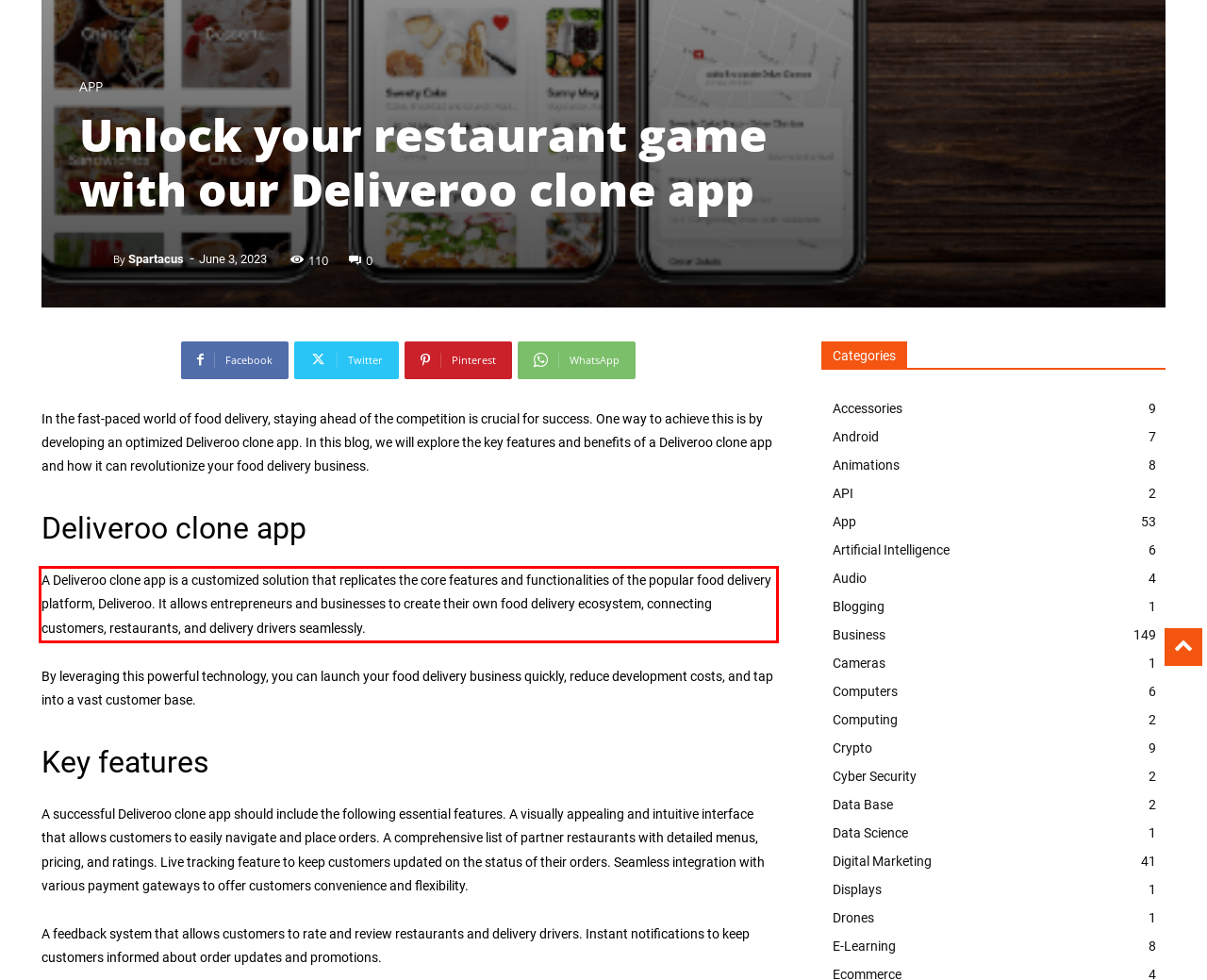Identify the red bounding box in the webpage screenshot and perform OCR to generate the text content enclosed.

A Deliveroo clone app is a customized solution that replicates the core features and functionalities of the popular food delivery platform, Deliveroo. It allows entrepreneurs and businesses to create their own food delivery ecosystem, connecting customers, restaurants, and delivery drivers seamlessly.